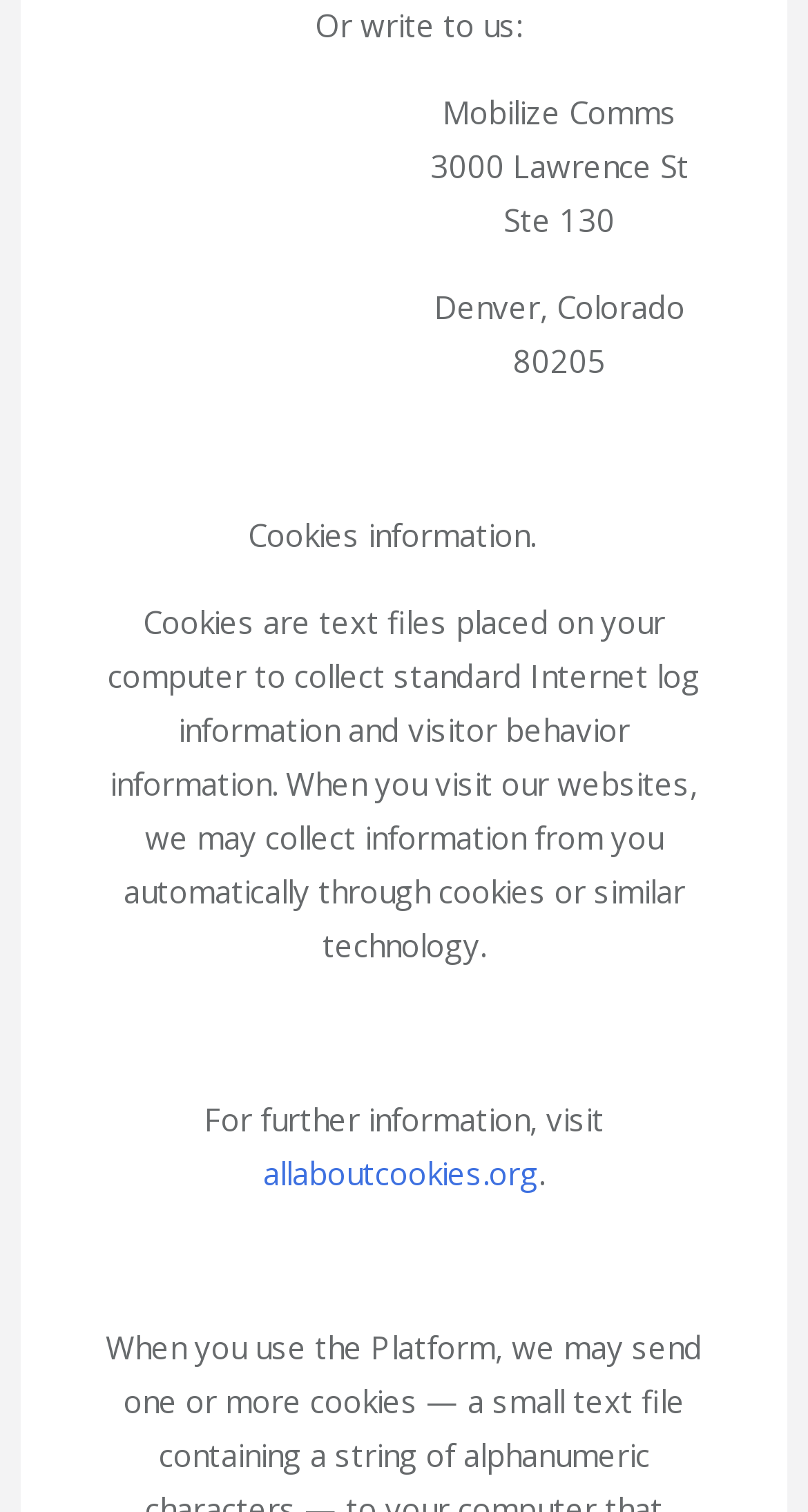What is the address of the company?
Please provide a single word or phrase as your answer based on the screenshot.

3000 Lawrence St Ste 130, Denver, Colorado 80205